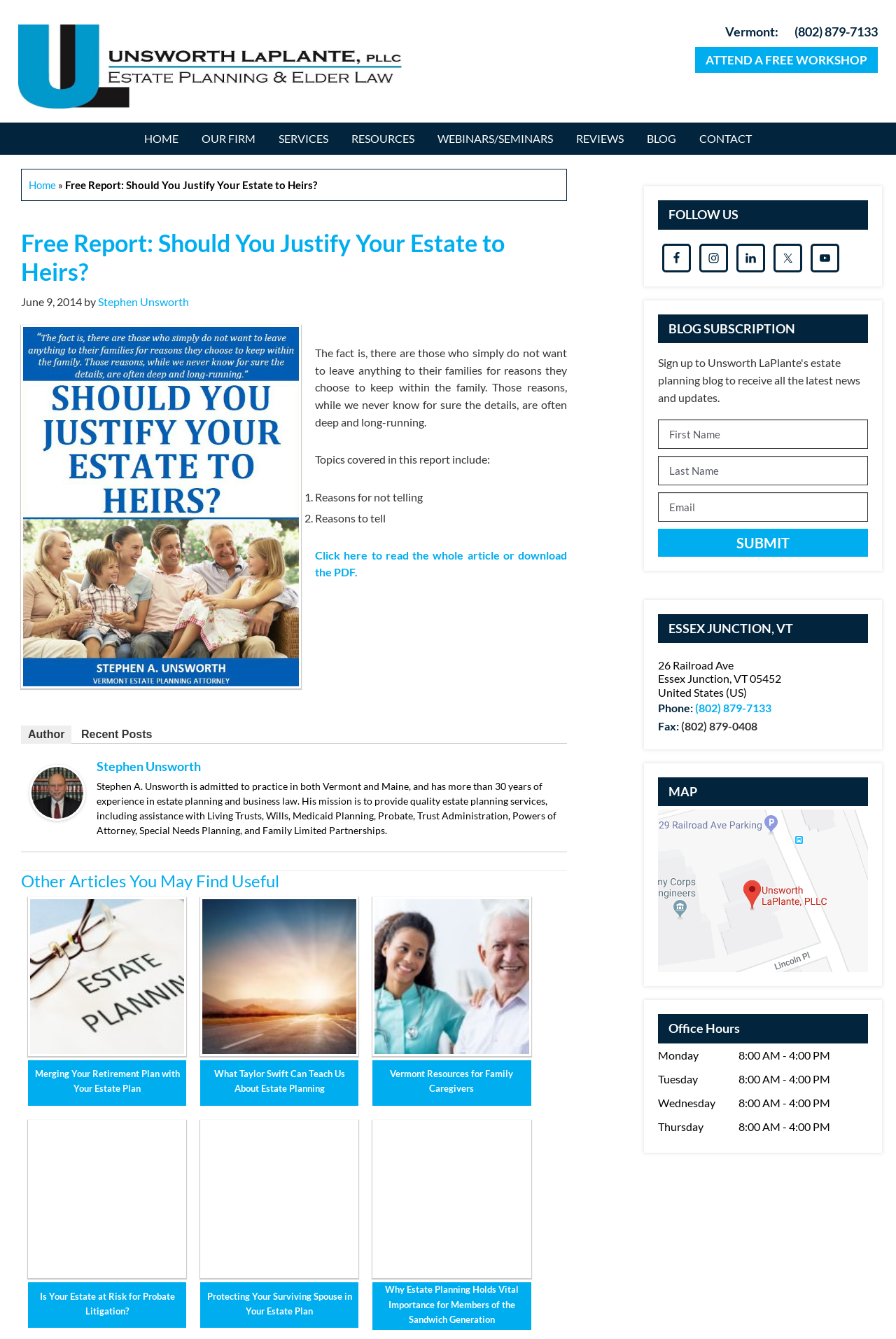Provide a one-word or short-phrase answer to the question:
What is the name of the law firm?

Unsworth LaPlante, PLLC